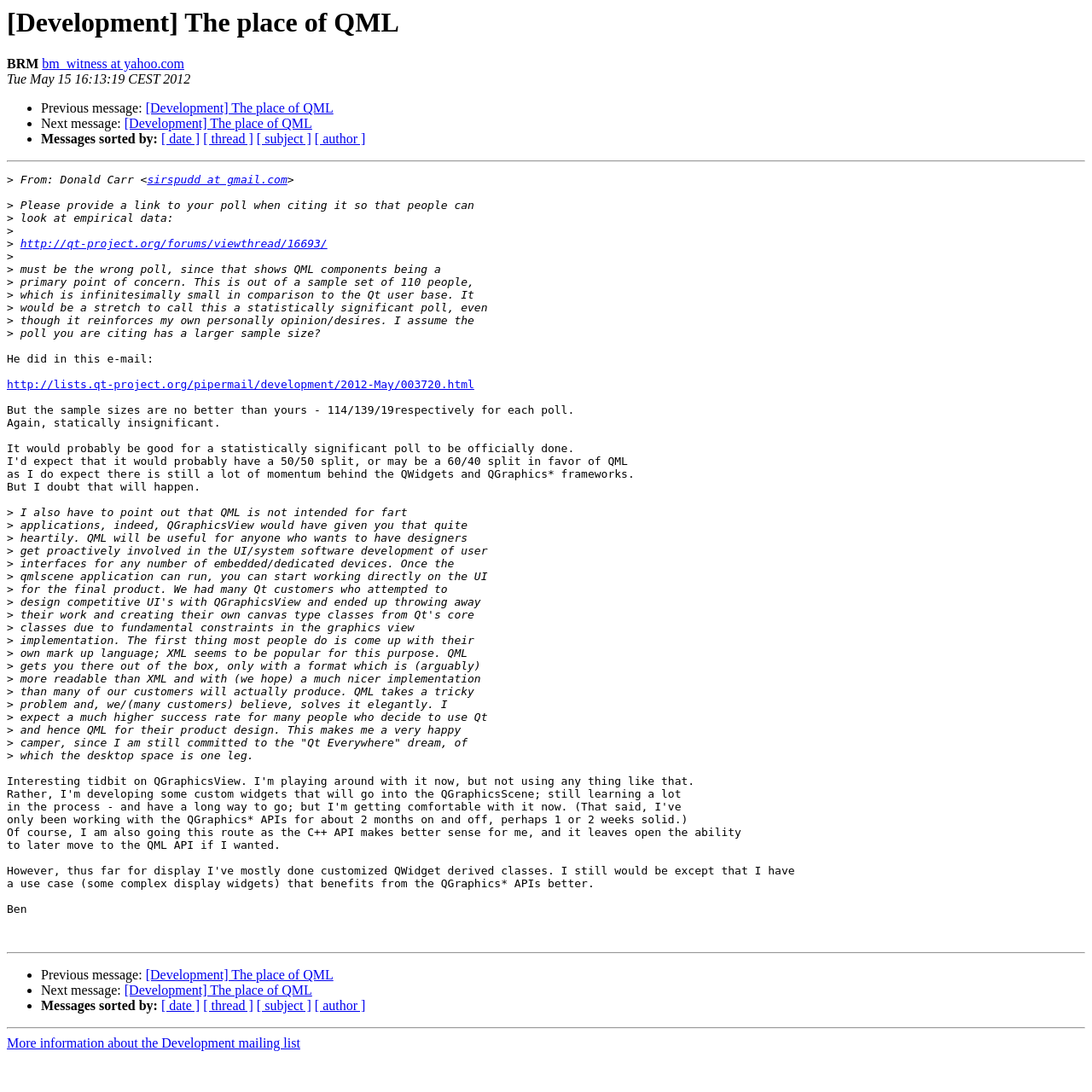Can you locate the main headline on this webpage and provide its text content?

[Development] The place of QML